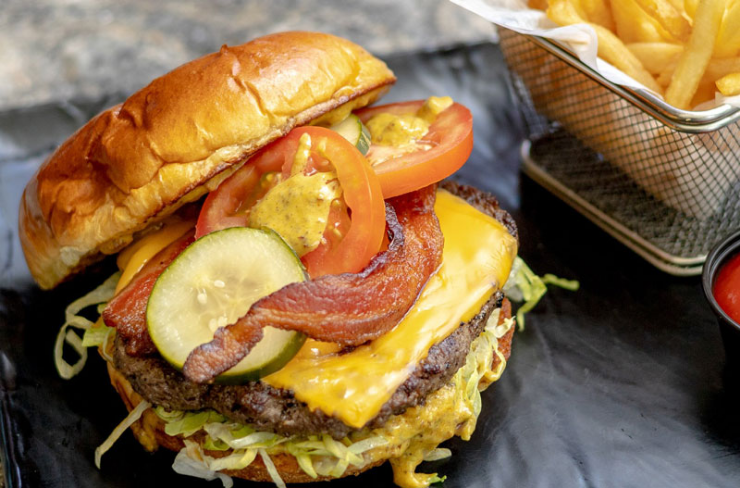Give a thorough description of the image, including any visible elements and their relationships.

This mouthwatering image showcases a gourmet burger, artfully layered and bursting with flavors. The sandwich features a perfectly grilled beef patty topped with melted cheddar cheese, crisp bacon, fresh lettuce, and vibrant slices of tomato and pickles, all nestled between a golden, toasted brioche bun. Accompanying the burger is a side of golden, crispy French fries served in a stylish basket, alongside a small bowl of rich ketchup for dipping. This delectable combination exemplifies the inviting dining experience at The Vine Martini & Wine Bar, a hidden gem located in Grayslake, IL, known for its friendly atmosphere and delicious food, making it a perfect spot for casual get-togethers or a quiet meal.